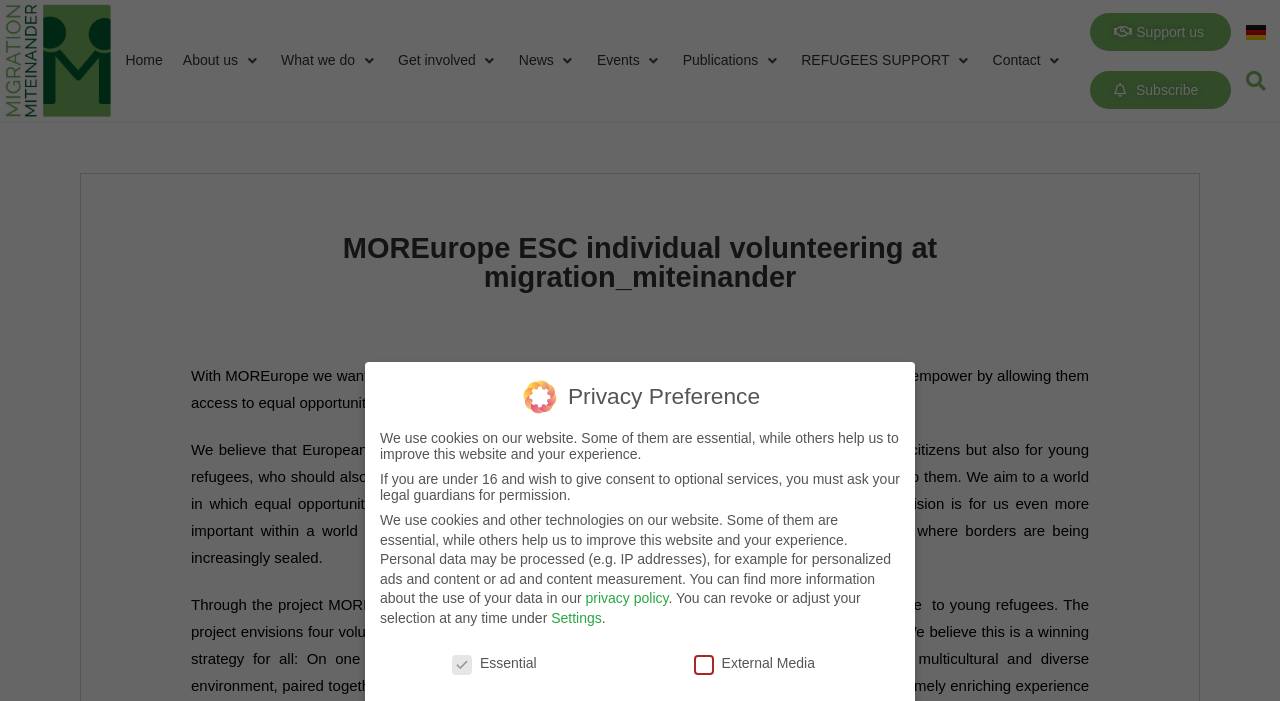Is the website using cookies?
Ensure your answer is thorough and detailed.

The website is using cookies, as indicated by the privacy preference section at the bottom of the webpage, which mentions the use of cookies and other technologies.